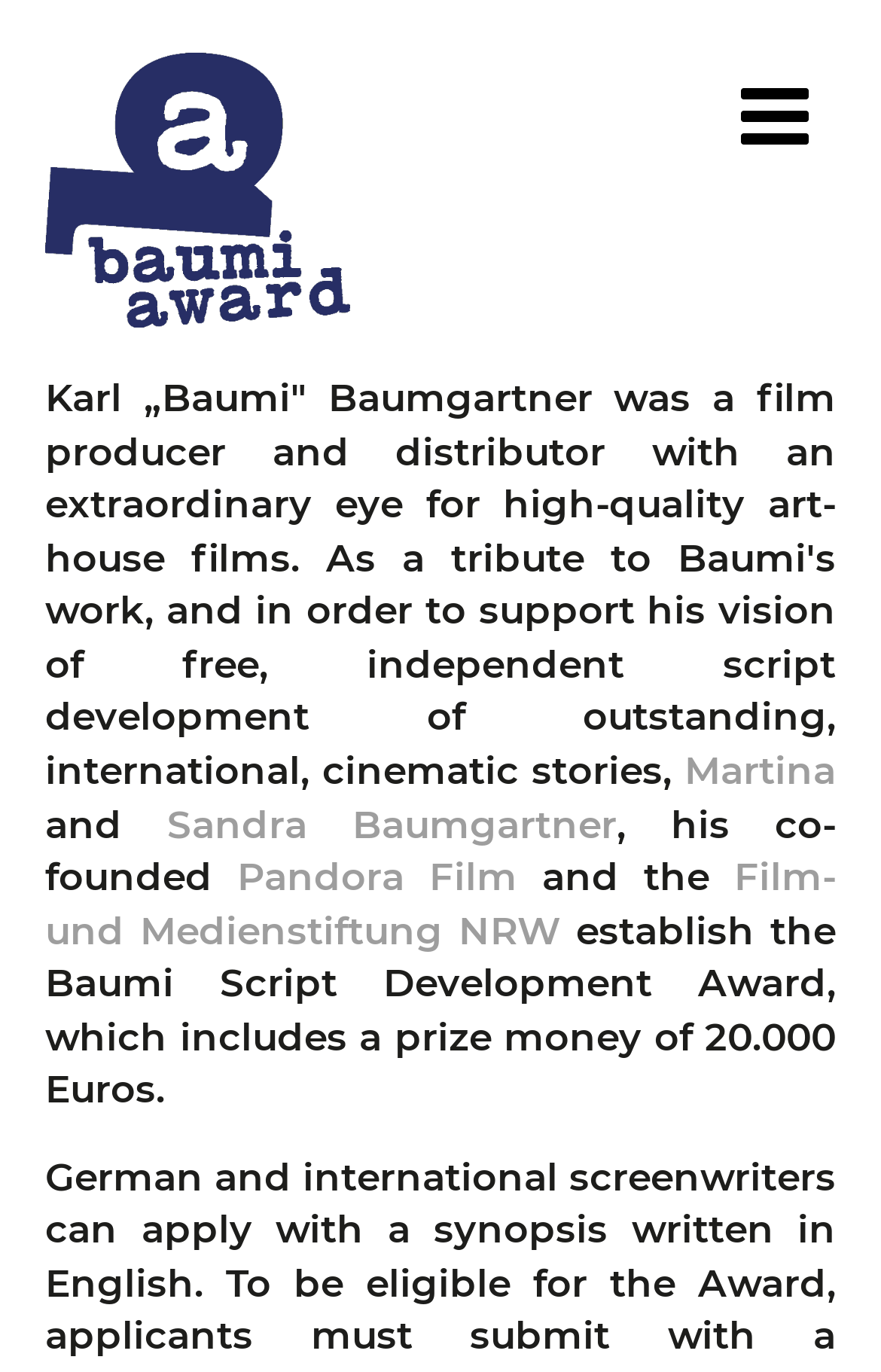Explain in detail what you observe on this webpage.

The webpage is about the Baumi Award, a tribute to Karl "Baumi" Baumgartner, a film producer and distributor. At the top left, there is a link and an image, both labeled "Baumi Award", which likely serve as a logo or title for the page. 

Below the title, there is a paragraph of text that describes Baumi's work and the purpose of the award, which is to support independent script development of high-quality, international cinematic stories. 

On the right side of the page, near the top, there is a button with an icon, likely a navigation or action button. 

Further down the page, there are several lines of text that mention the co-founders of the award, including Martina, Sandra Baumgartner, and Pandora Film, as well as the Film- und Medienstiftung NRW. 

Finally, at the bottom of the page, there is a sentence that explains the details of the award, including the prize money of 20,000 Euros.